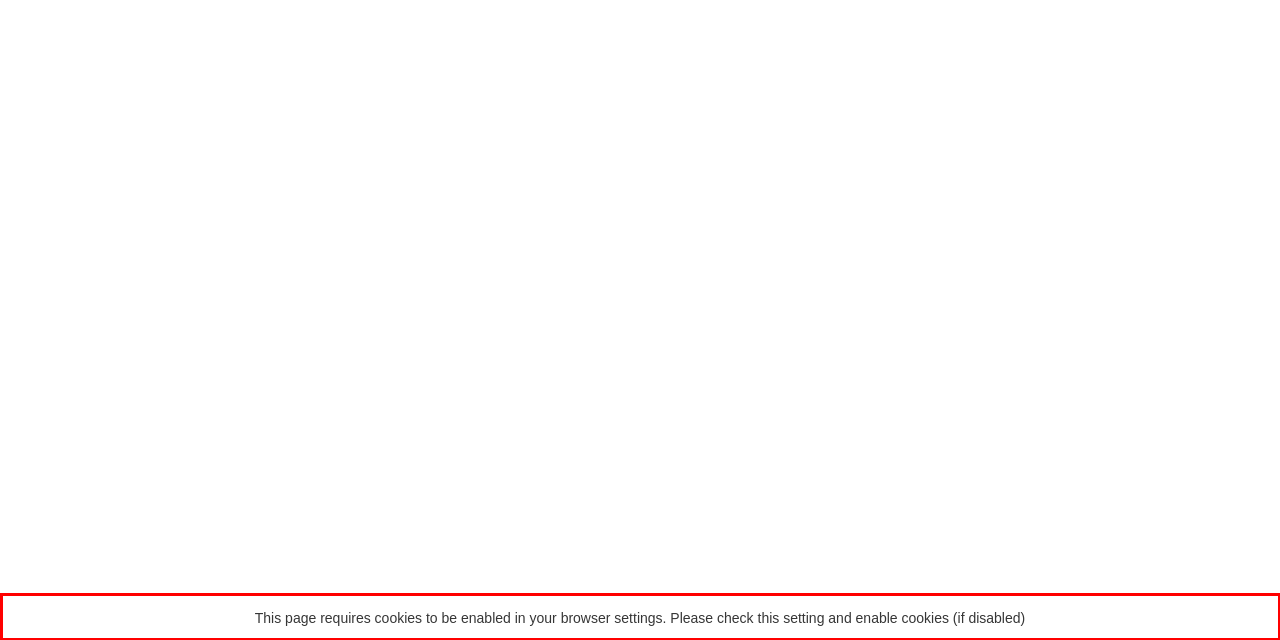Please recognize and transcribe the text located inside the red bounding box in the webpage image.

This page requires cookies to be enabled in your browser settings. Please check this setting and enable cookies (if disabled)